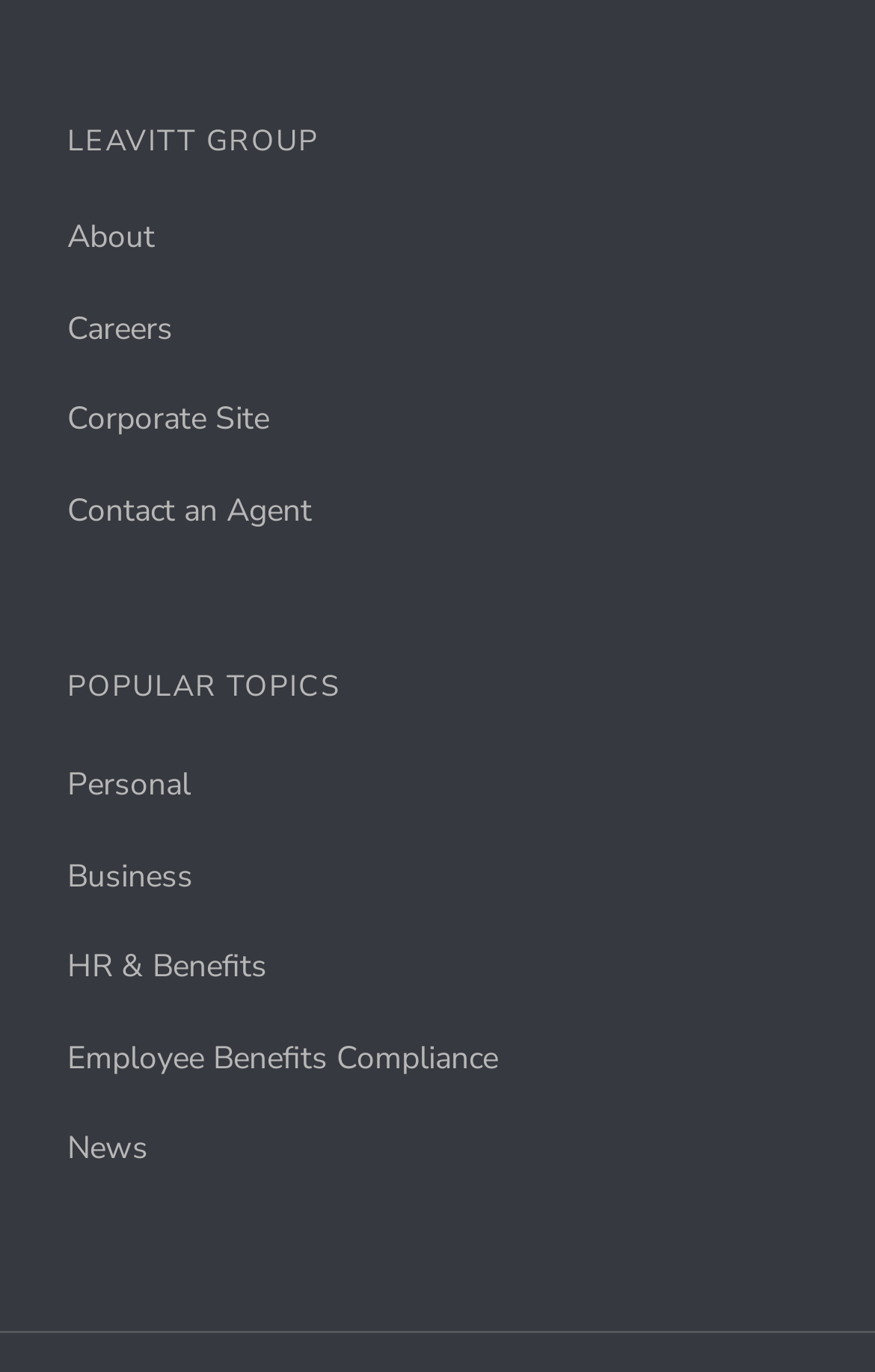Please find the bounding box coordinates of the element that must be clicked to perform the given instruction: "go to about page". The coordinates should be four float numbers from 0 to 1, i.e., [left, top, right, bottom].

[0.077, 0.158, 0.177, 0.189]